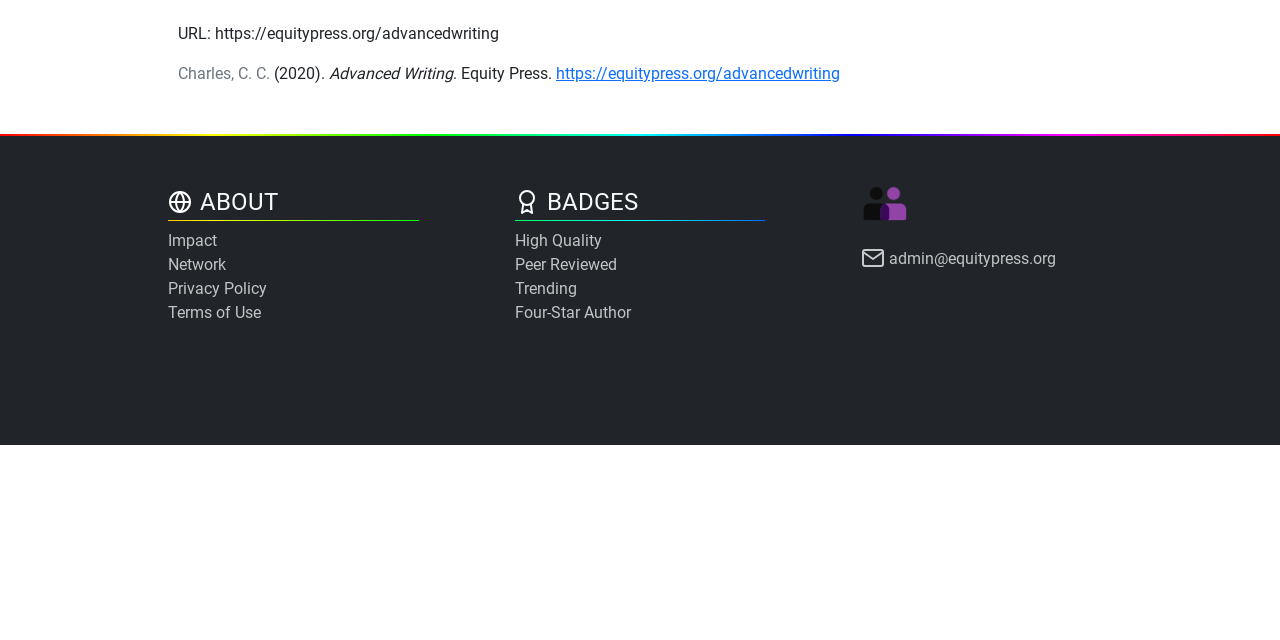Give the bounding box coordinates for the element described by: "Terms of Use".

[0.131, 0.47, 0.327, 0.508]